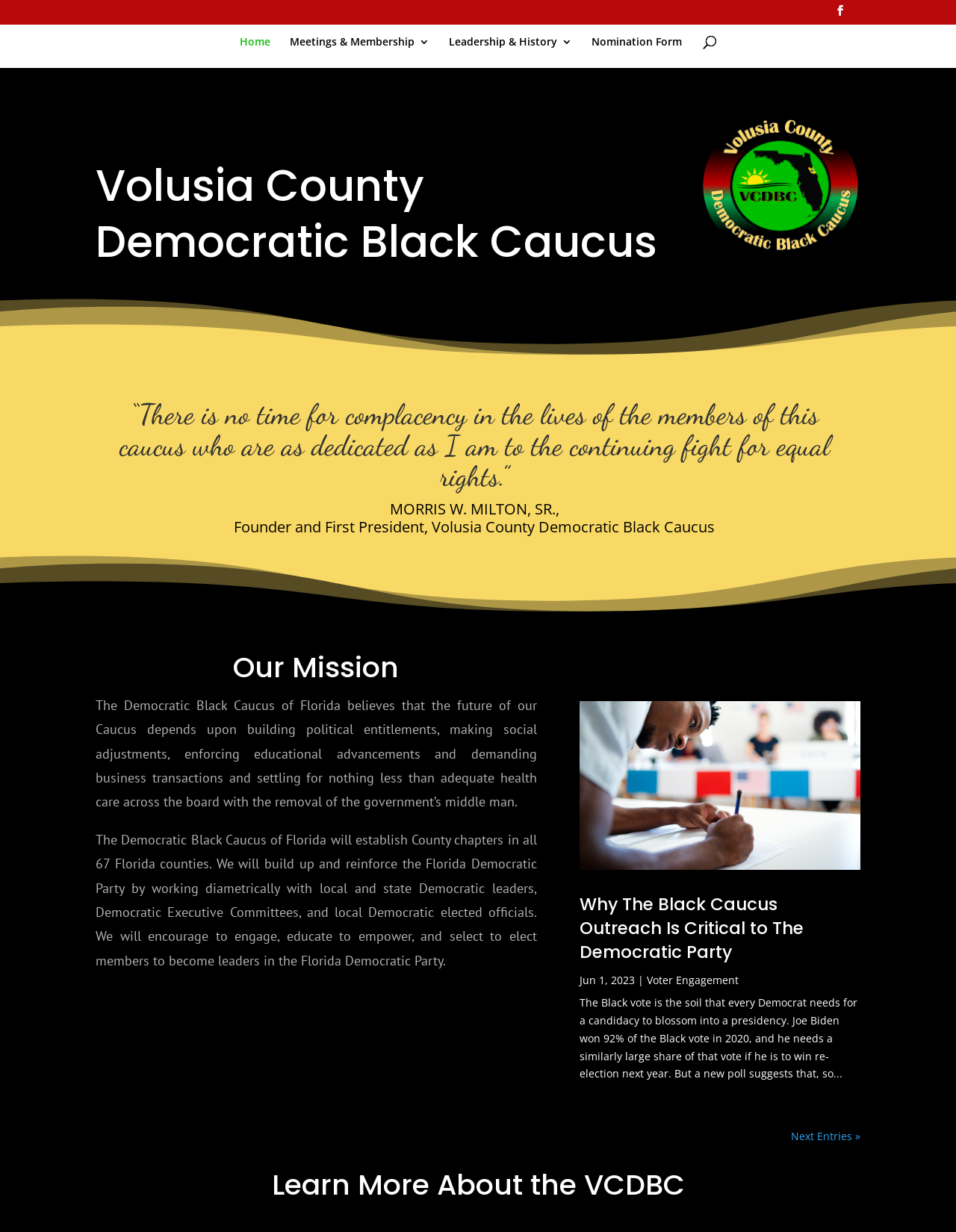Can you identify and provide the main heading of the webpage?

Volusia County Democratic Black Caucus